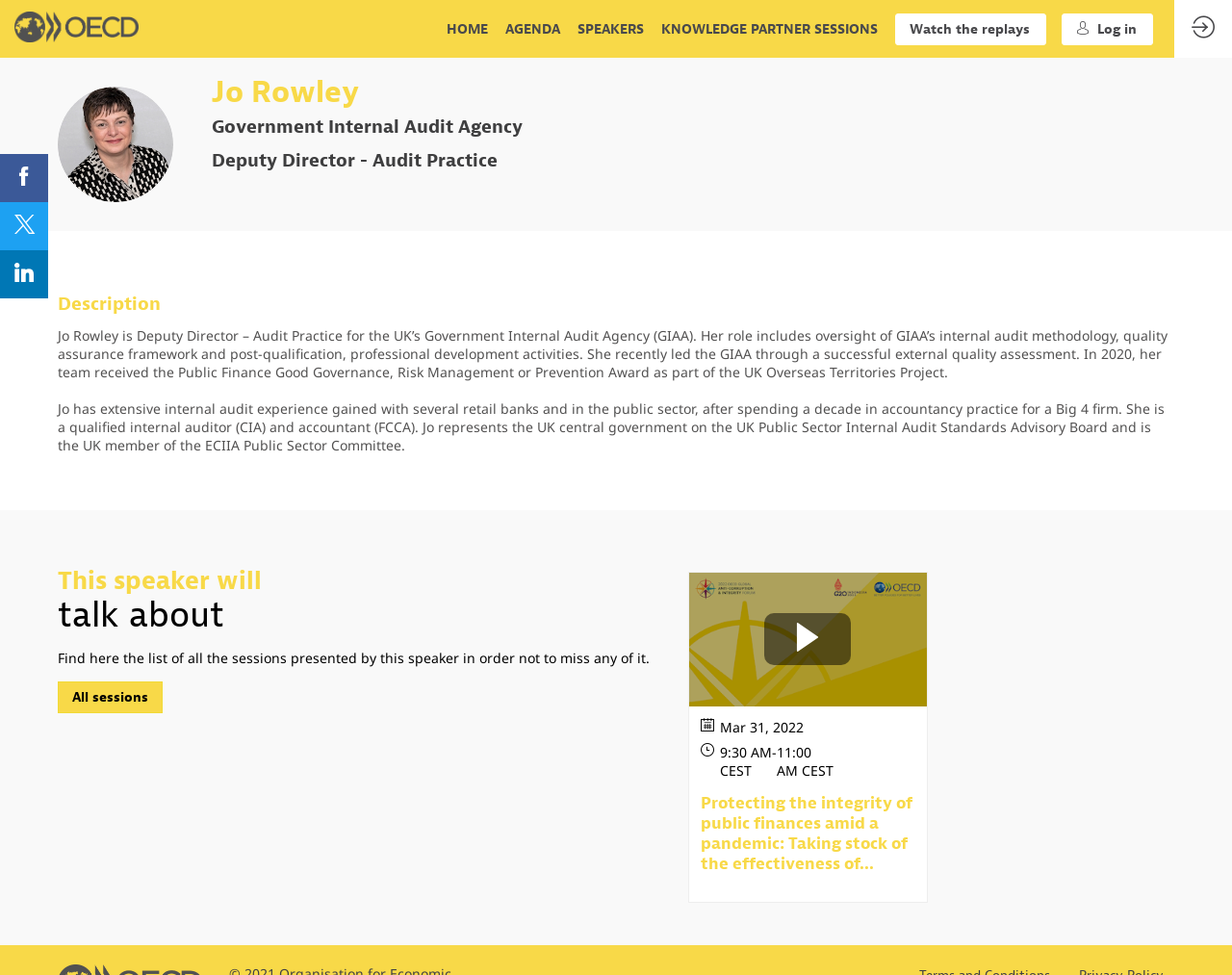Locate the bounding box coordinates of the segment that needs to be clicked to meet this instruction: "View the 'Speakers' page".

[0.469, 0.0, 0.524, 0.059]